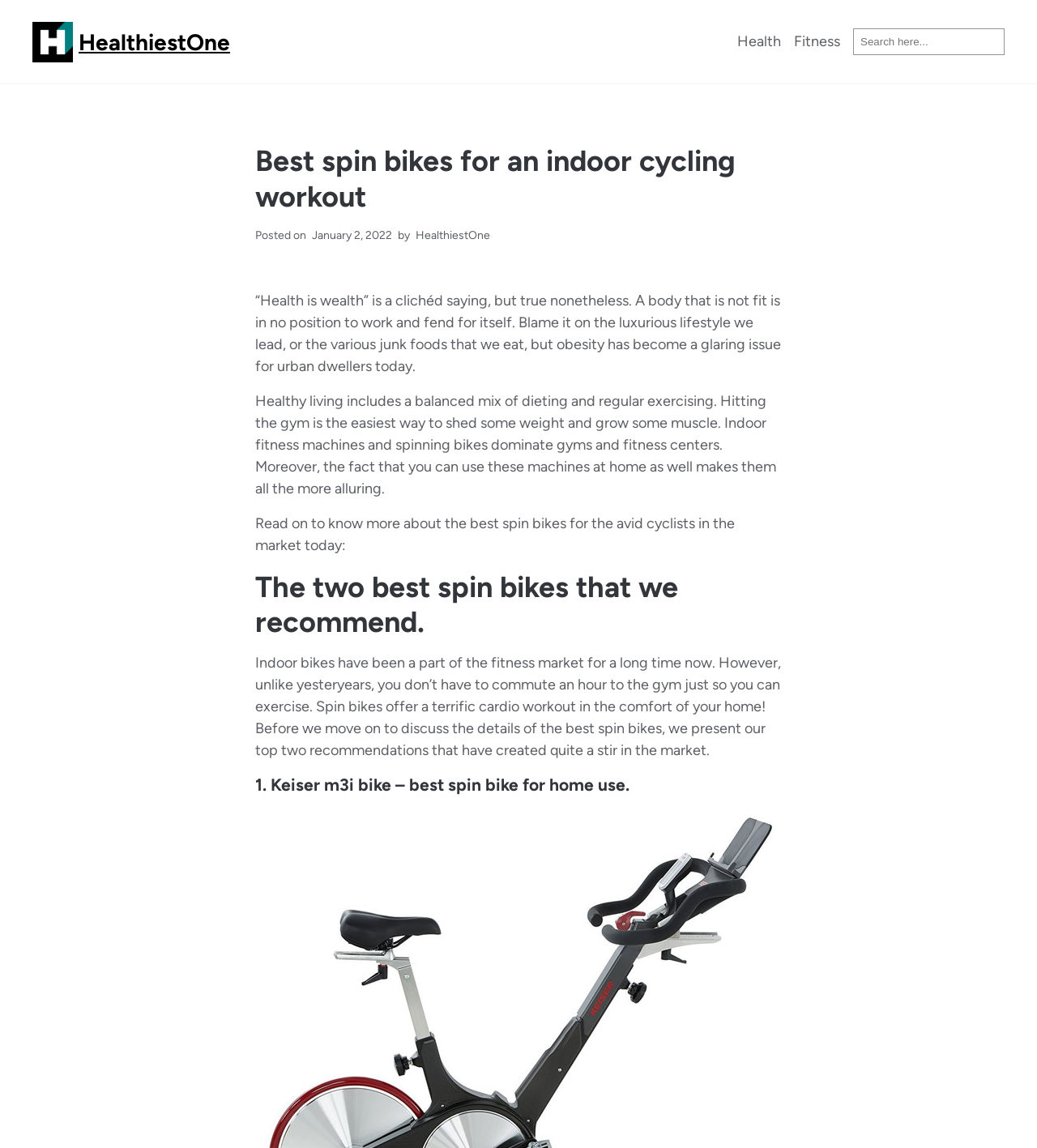What is the topic of the article?
Using the image as a reference, give an elaborate response to the question.

I determined the topic of the article by looking at the heading element with the text 'Best spin bikes for an indoor cycling workout', which suggests that the article is about the best spin bikes for indoor cycling.